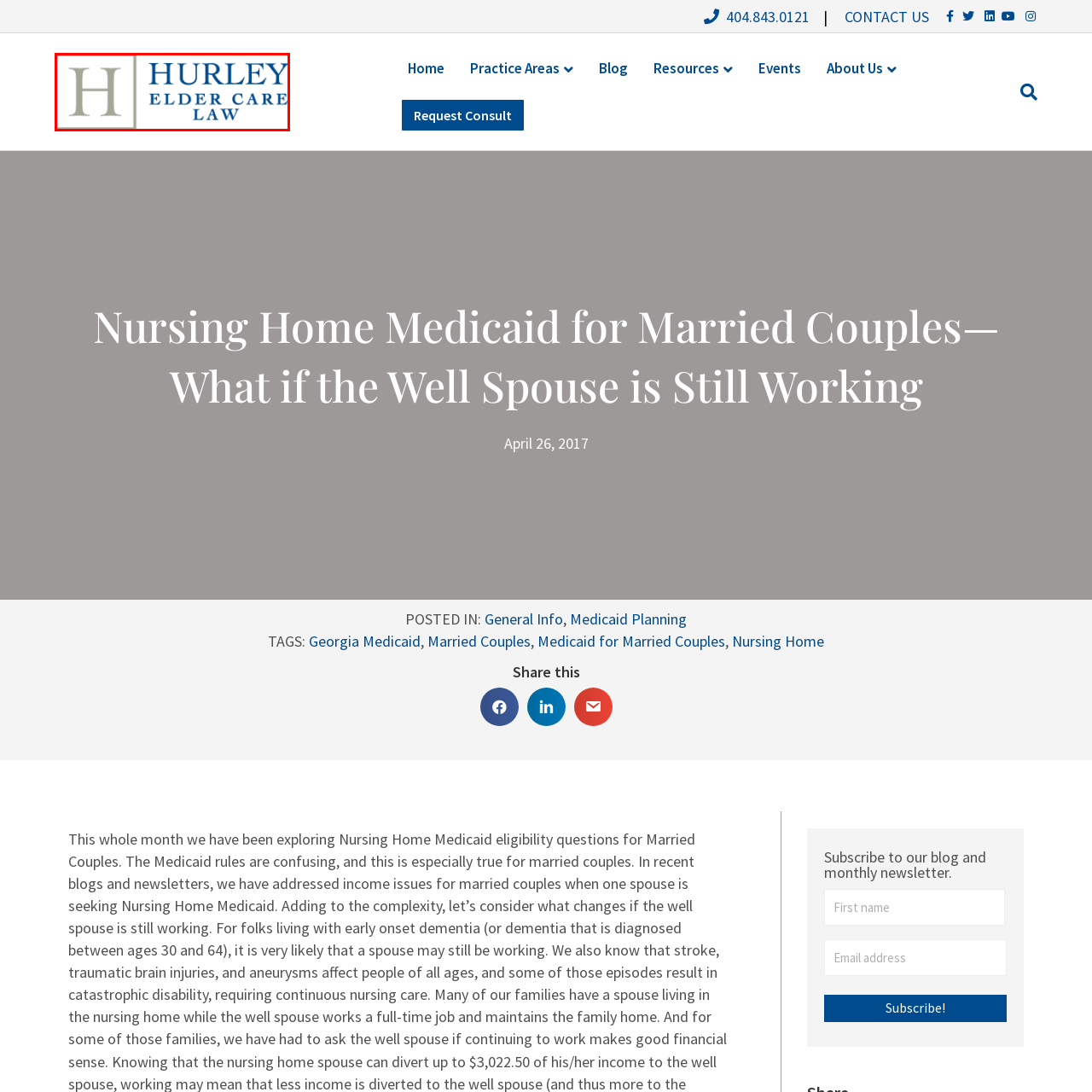Focus on the section encased in the red border, What is the color of the text beneath the letter 'H'? Give your response as a single word or phrase.

Blue